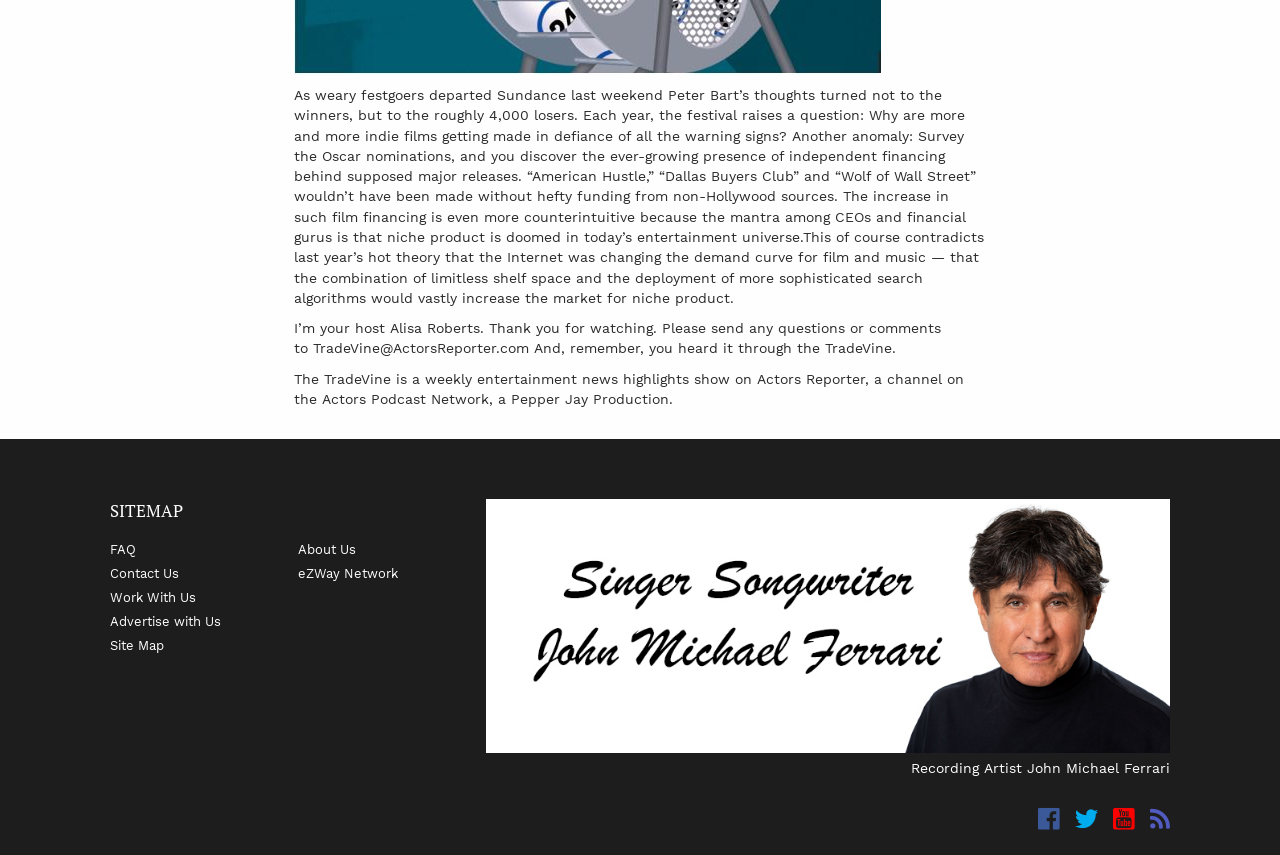Determine the bounding box coordinates for the clickable element required to fulfill the instruction: "Click on Site Map". Provide the coordinates as four float numbers between 0 and 1, i.e., [left, top, right, bottom].

[0.086, 0.736, 0.202, 0.763]